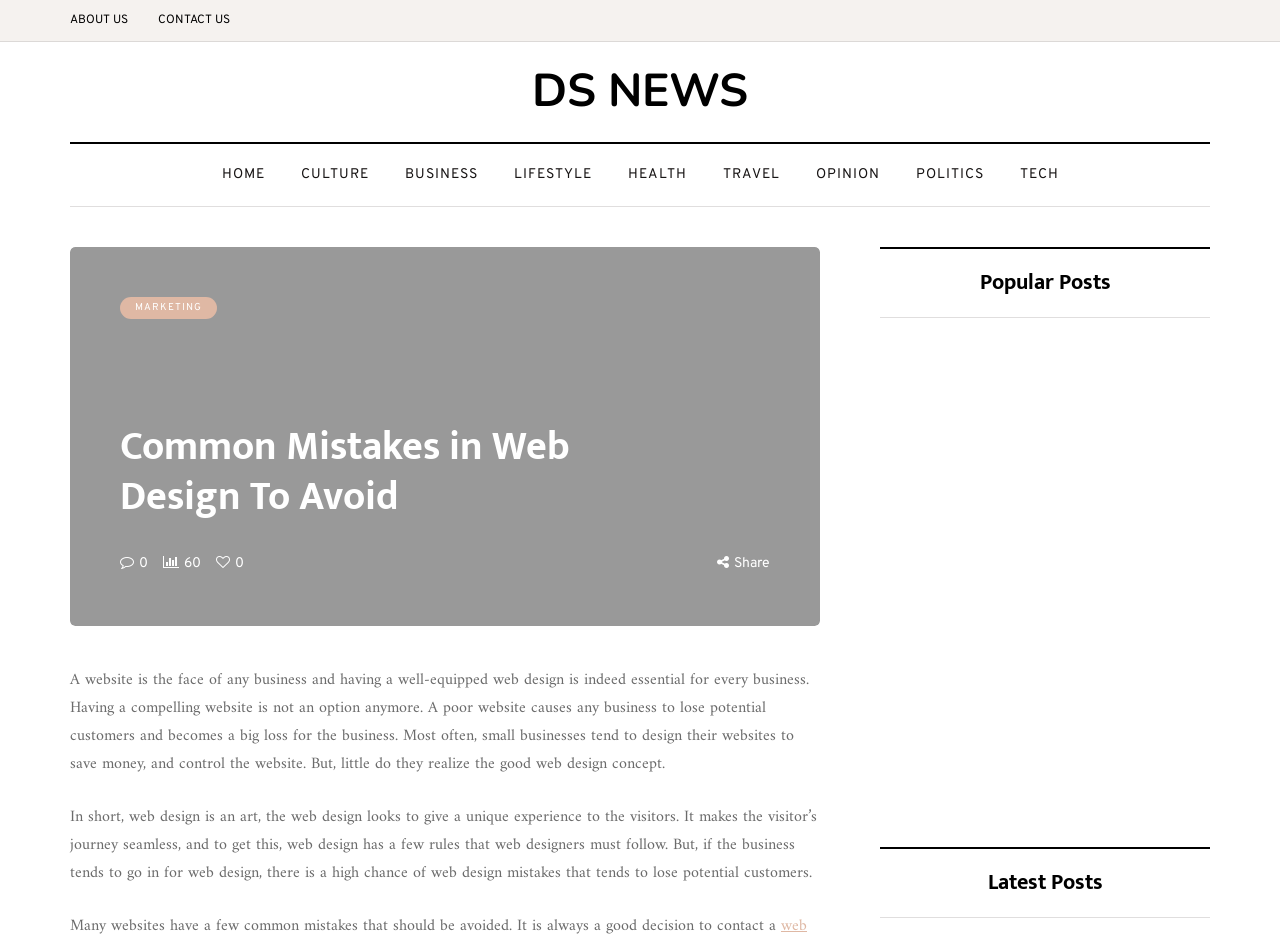How many categories are listed in the top navigation menu?
Analyze the image and provide a thorough answer to the question.

The top navigation menu lists the following categories: ABOUT US, CONTACT US, HOME, CULTURE, BUSINESS, LIFESTYLE, HEALTH, TRAVEL, and OPINION. There are 9 categories in total.